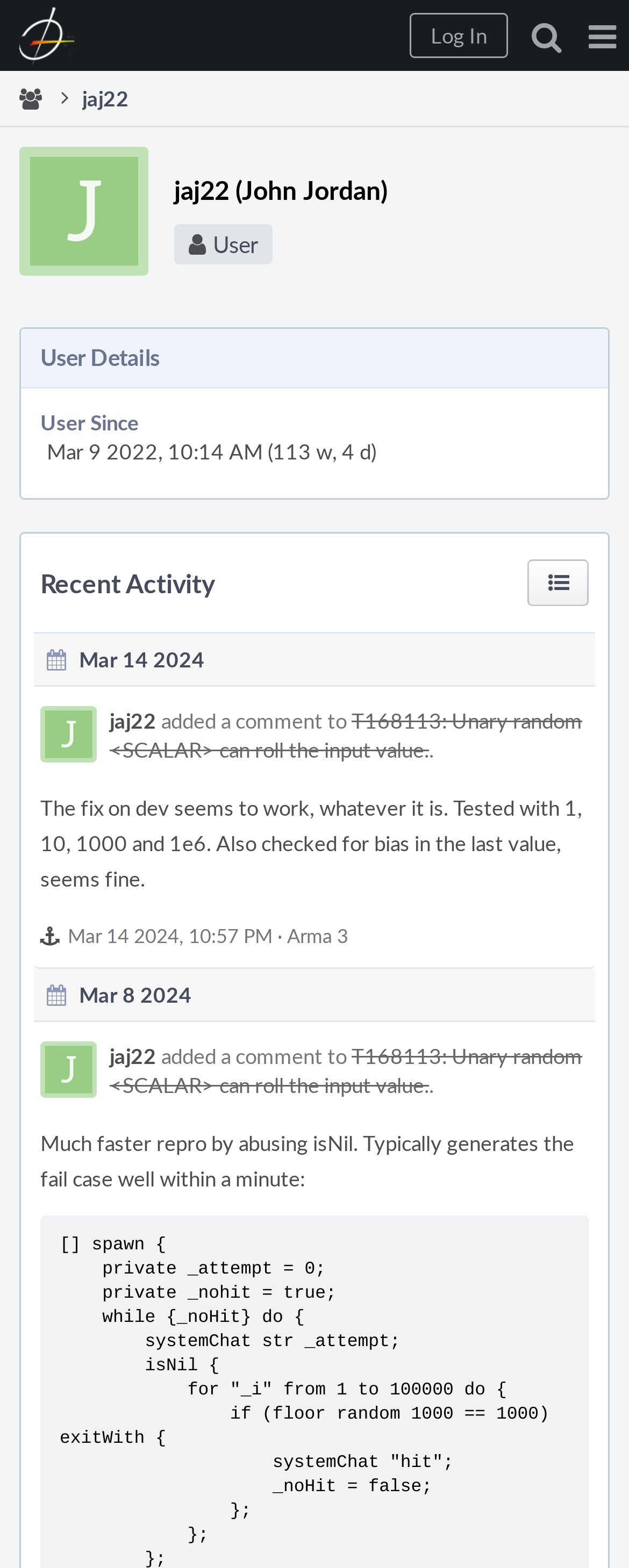Determine the bounding box coordinates of the region that needs to be clicked to achieve the task: "View user details".

[0.064, 0.216, 0.936, 0.241]